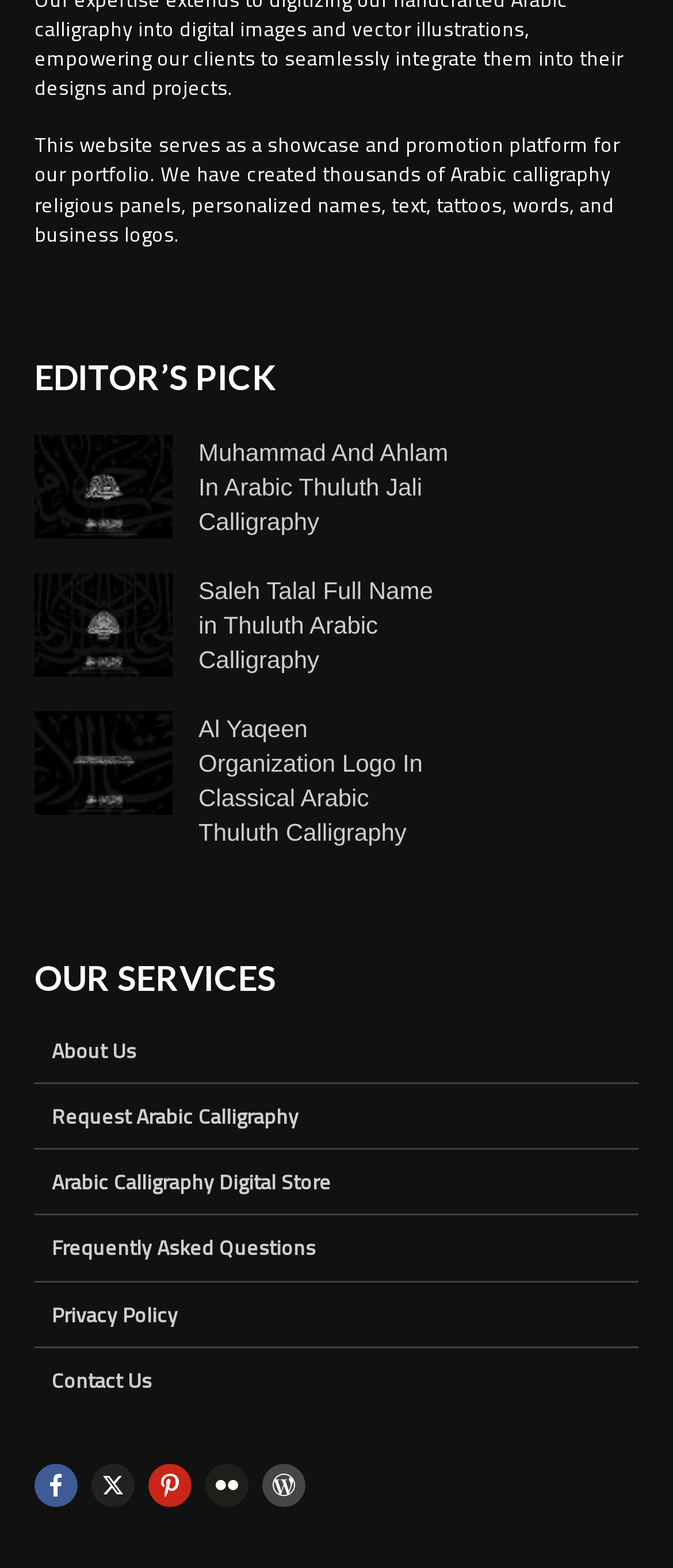Please predict the bounding box coordinates of the element's region where a click is necessary to complete the following instruction: "Request Arabic Calligraphy". The coordinates should be represented by four float numbers between 0 and 1, i.e., [left, top, right, bottom].

[0.051, 0.691, 0.949, 0.733]